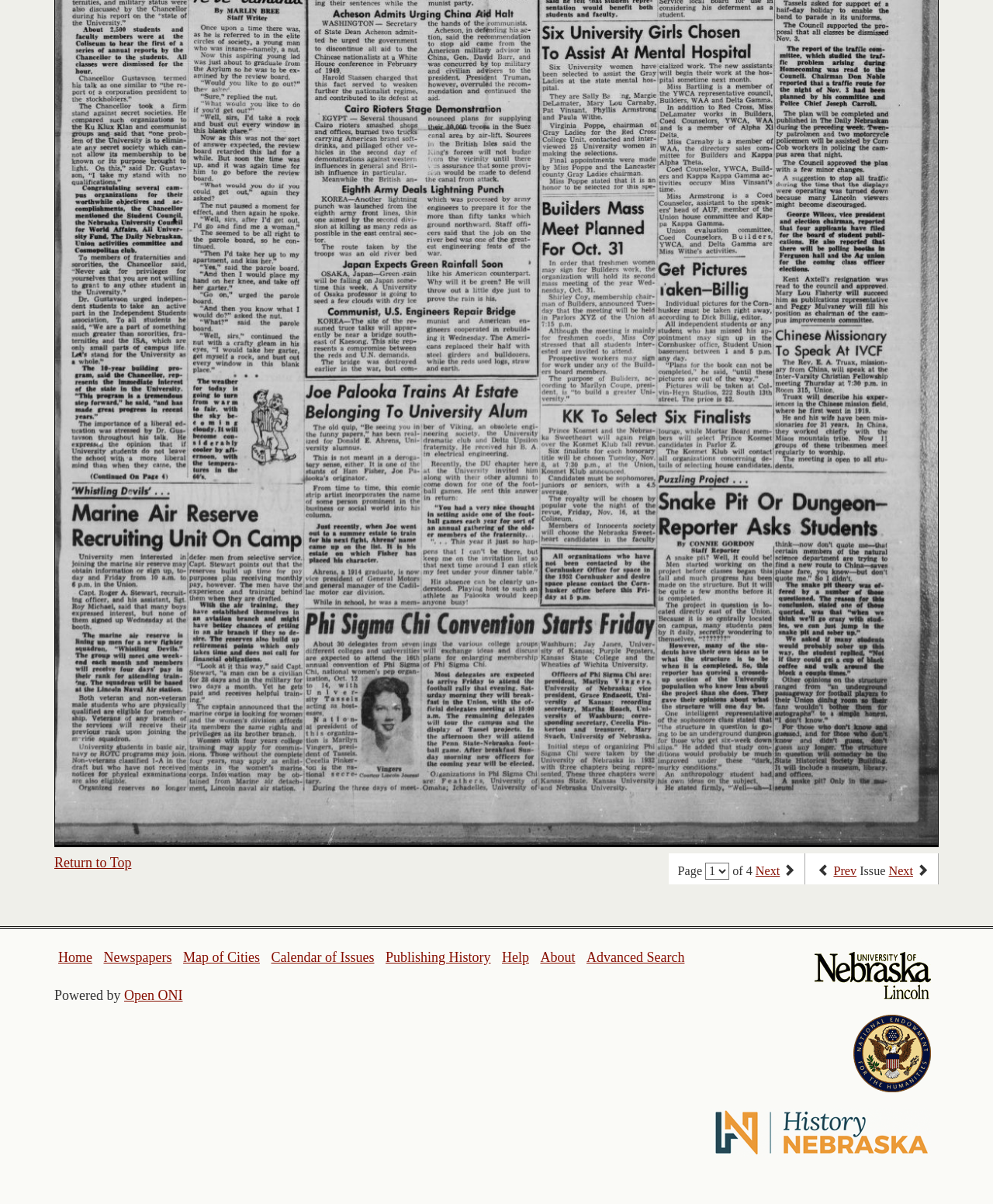Answer briefly with one word or phrase:
How many navigation links are available?

9